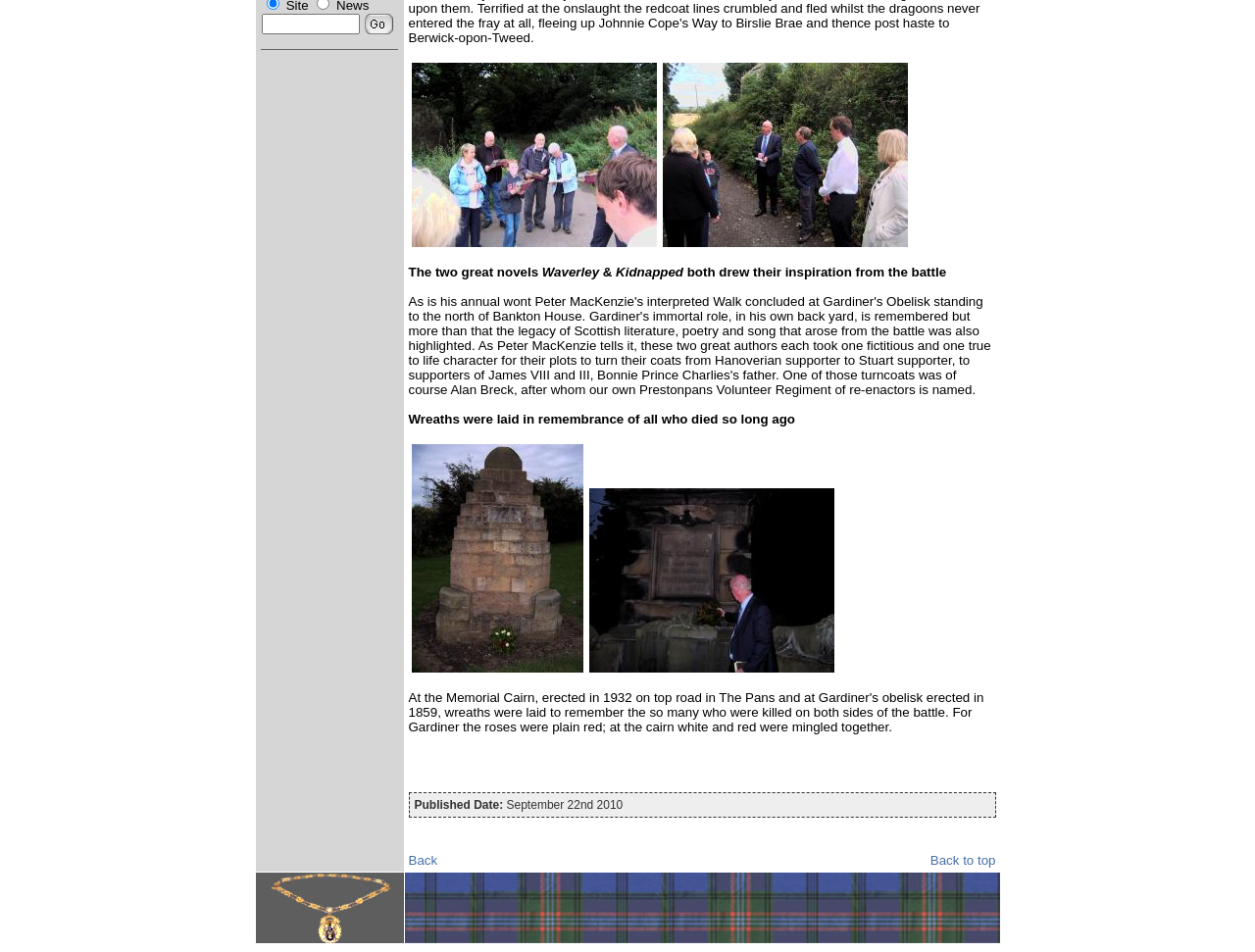Ascertain the bounding box coordinates for the UI element detailed here: "Back". The coordinates should be provided as [left, top, right, bottom] with each value being a float between 0 and 1.

[0.325, 0.896, 0.349, 0.911]